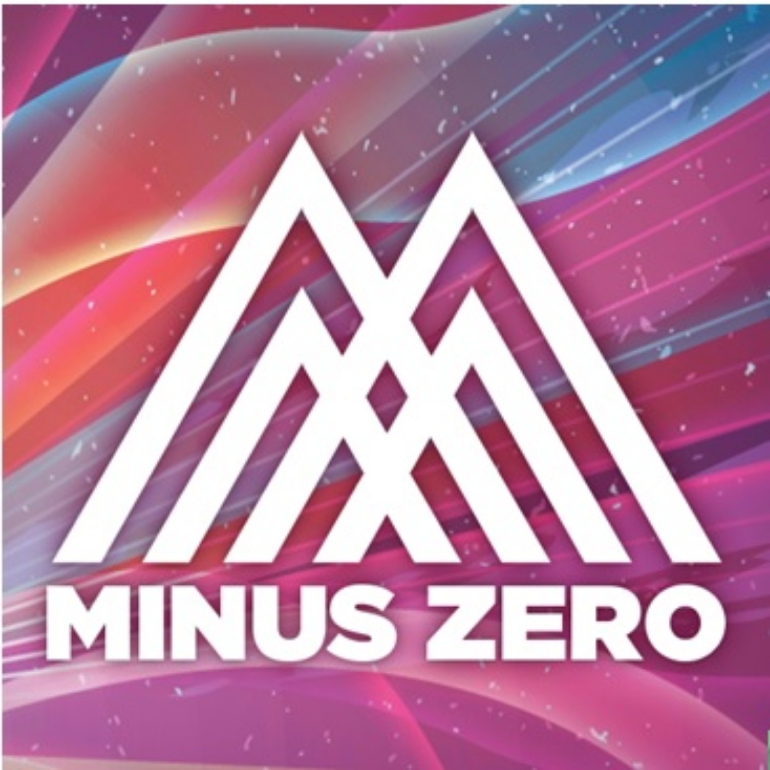What is the color of the background?
Provide a one-word or short-phrase answer based on the image.

Gradient of pink, purple, and blue